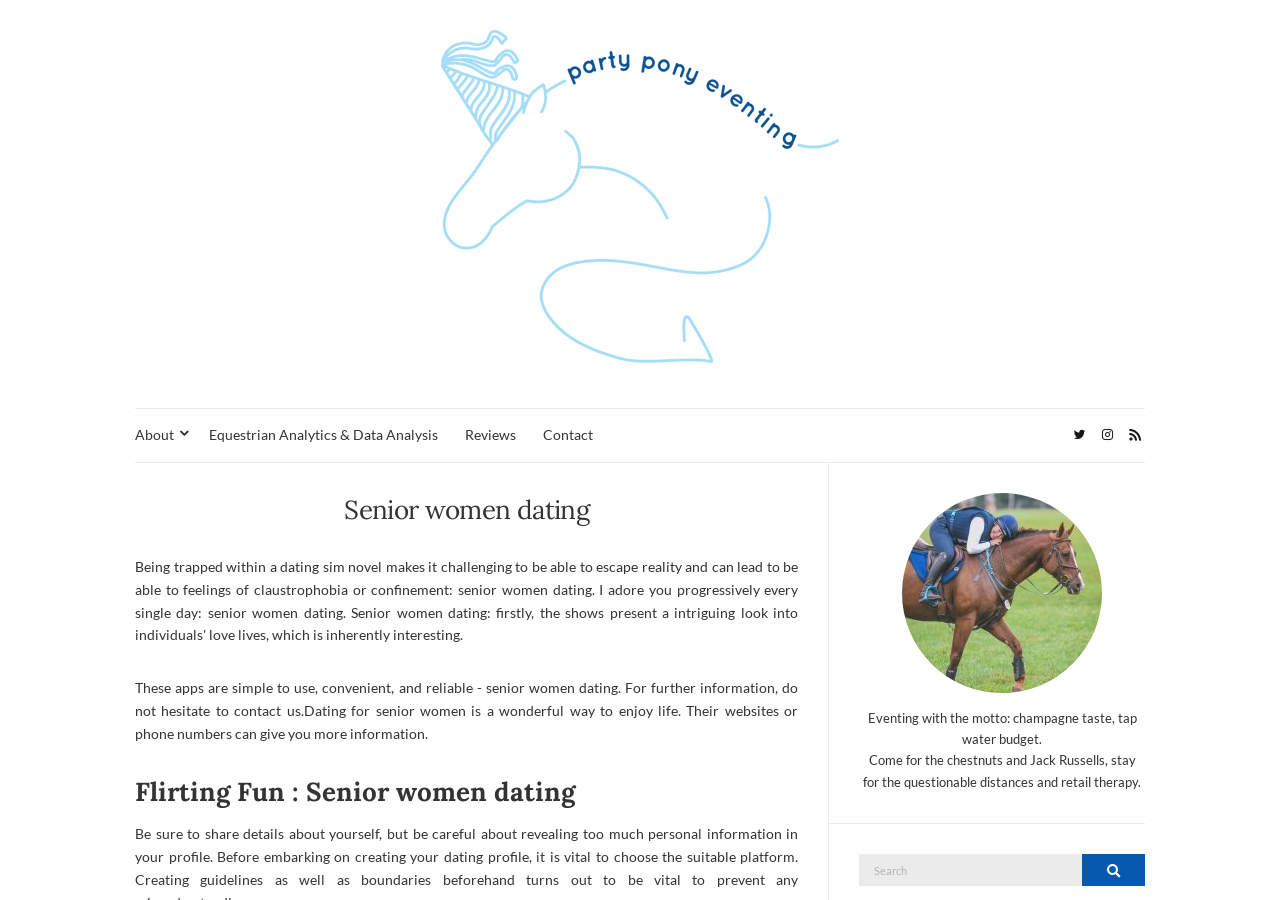Can you locate the main headline on this webpage and provide its text content?

Senior women dating